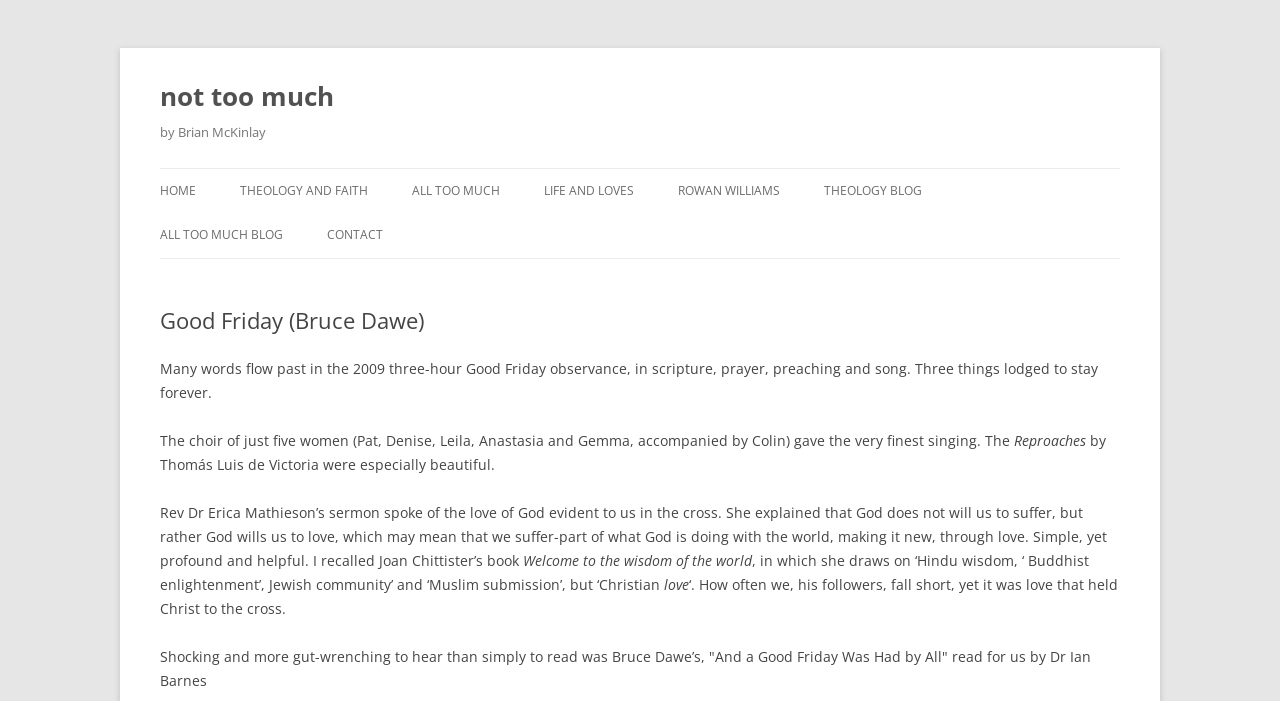Identify the bounding box coordinates of the region that should be clicked to execute the following instruction: "Explore the 'ALL TOO MUCH' blog".

[0.322, 0.241, 0.391, 0.304]